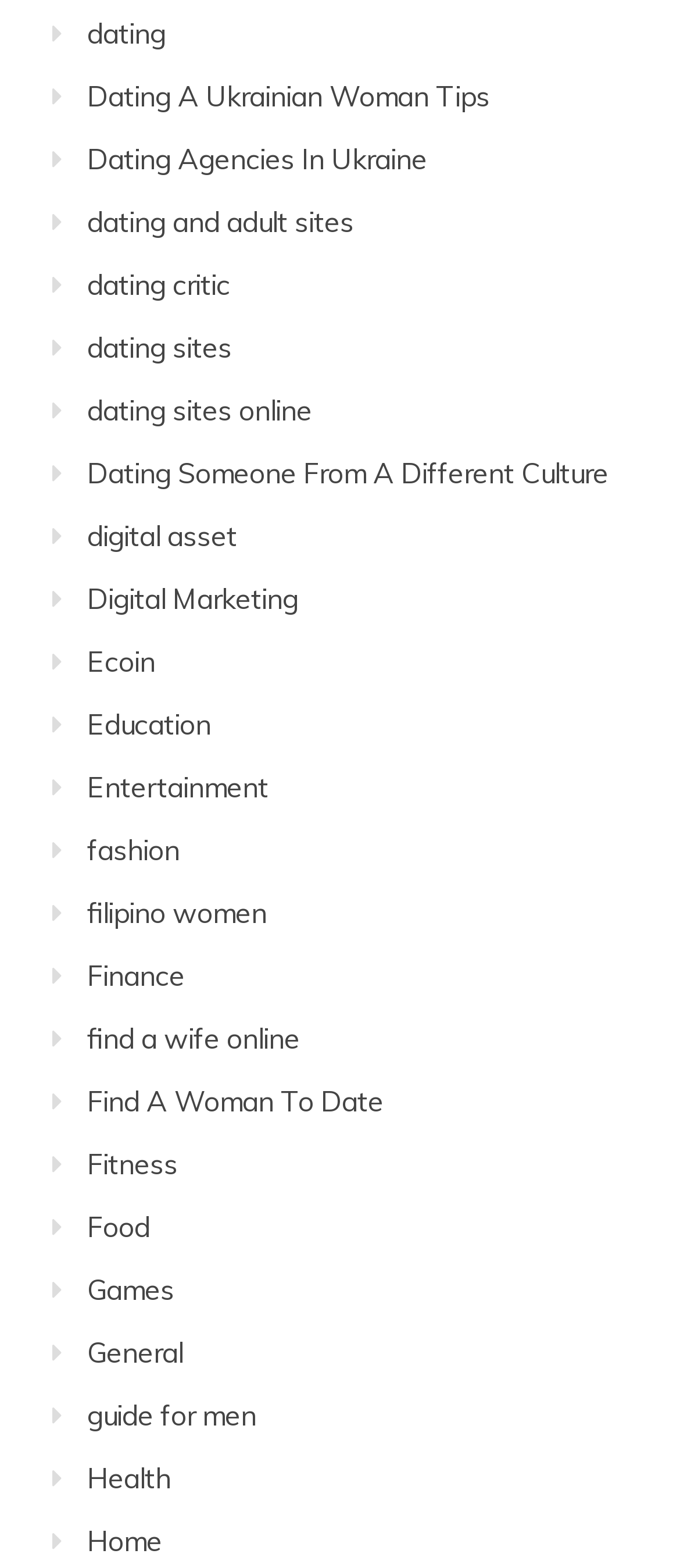Extract the bounding box coordinates of the UI element described: "guide for men". Provide the coordinates in the format [left, top, right, bottom] with values ranging from 0 to 1.

[0.128, 0.892, 0.377, 0.914]